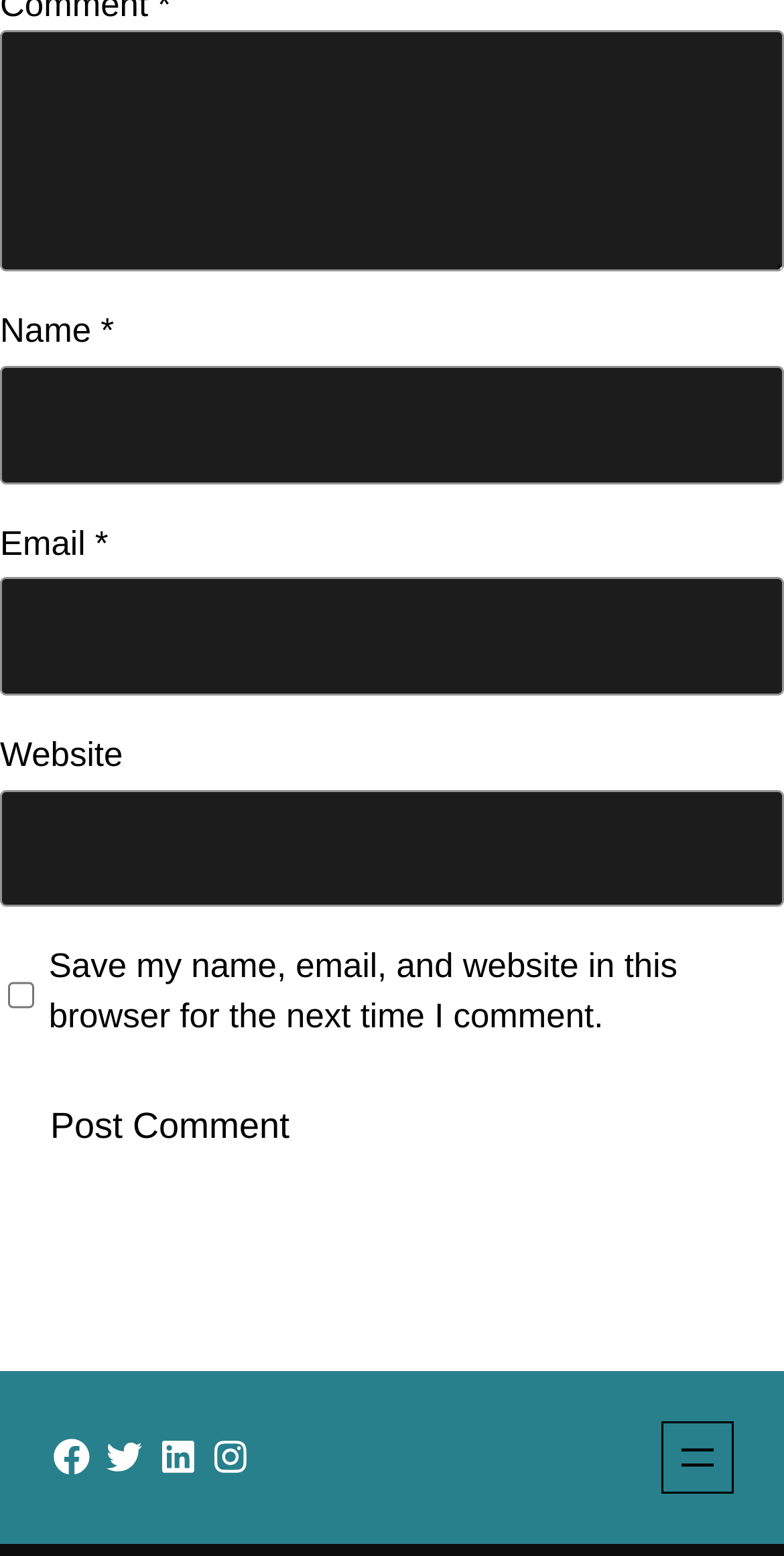Using the format (top-left x, top-left y, bottom-right x, bottom-right y), provide the bounding box coordinates for the described UI element. All values should be floating point numbers between 0 and 1: parent_node: Sample Page aria-label="Open menu"

[0.844, 0.913, 0.936, 0.959]